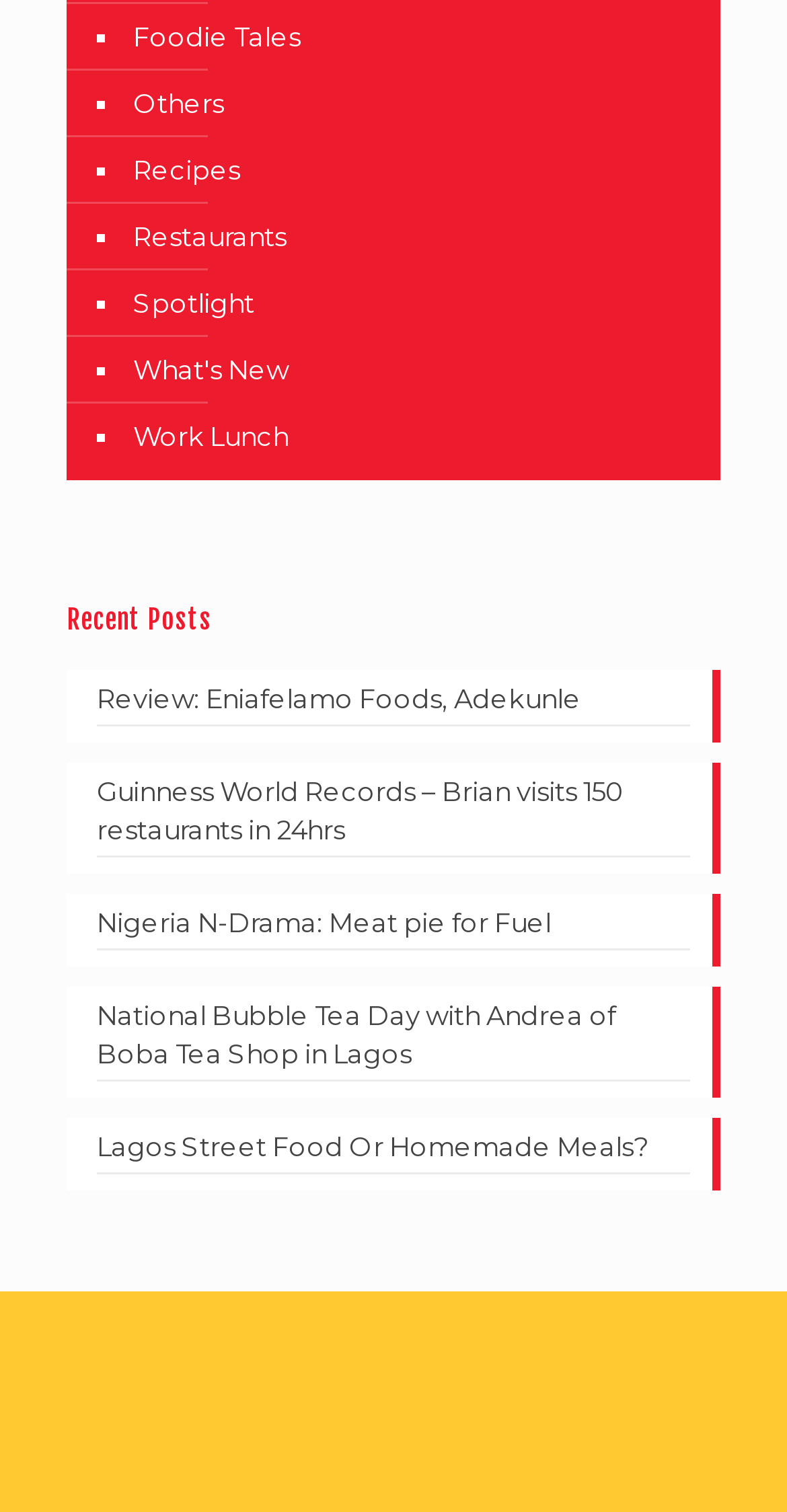How many recent posts are listed?
Look at the image and construct a detailed response to the question.

I counted the number of links under the 'Recent Posts' section, which are 5 in total. They are 'Review: Eniafelamo Foods, Adekunle', 'Guinness World Records – Brian visits 150 restaurants in 24hrs', 'Nigeria N-Drama: Meat pie for Fuel', 'National Bubble Tea Day with Andrea of Boba Tea Shop in Lagos', and 'Lagos Street Food Or Homemade Meals?'.